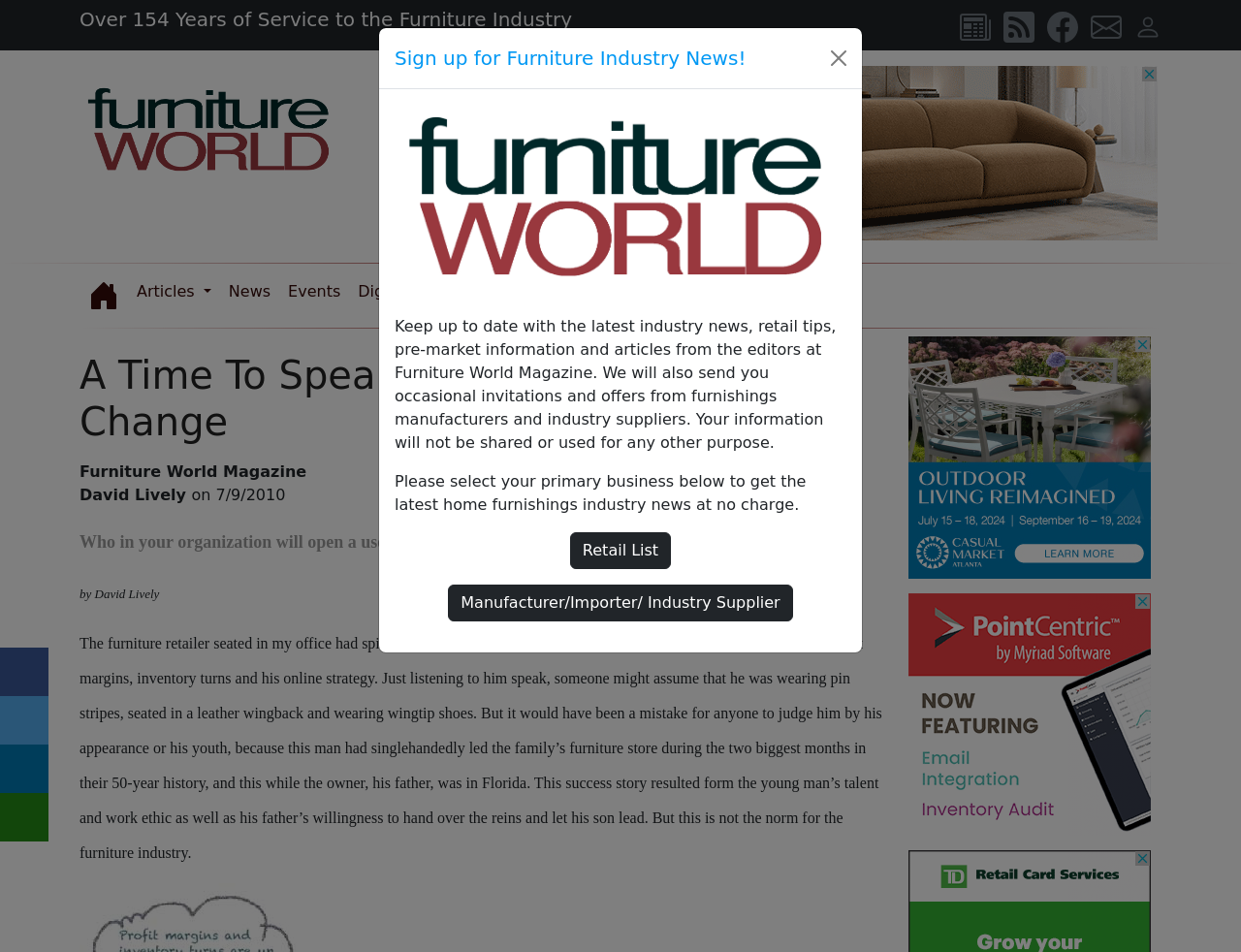Can you pinpoint the bounding box coordinates for the clickable element required for this instruction: "Subscribe to Furniture World Magazine"? The coordinates should be four float numbers between 0 and 1, i.e., [left, top, right, bottom].

[0.773, 0.018, 0.798, 0.037]